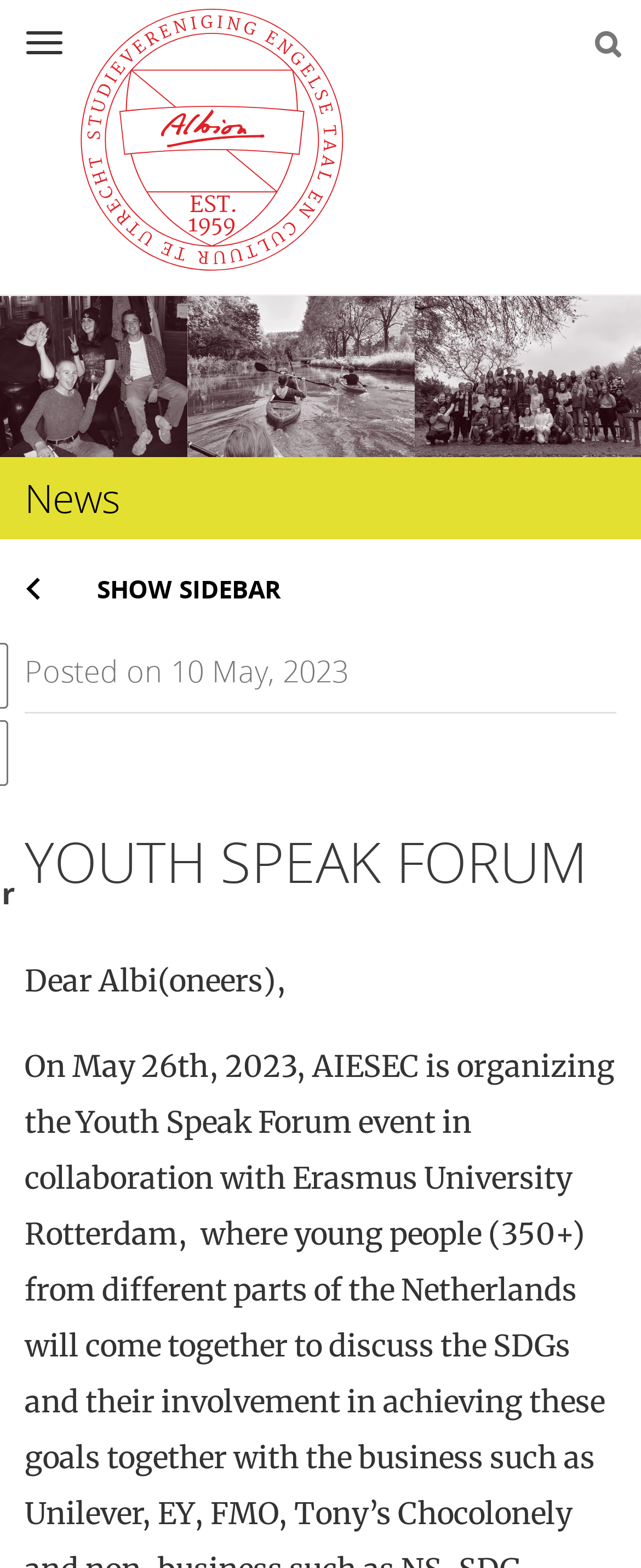What is the date of the event?
We need a detailed and meticulous answer to the question.

I found the event date by looking at the text 'On May 26th, 2023' which is mentioned in the context of the event, indicating that it's the date of the event.